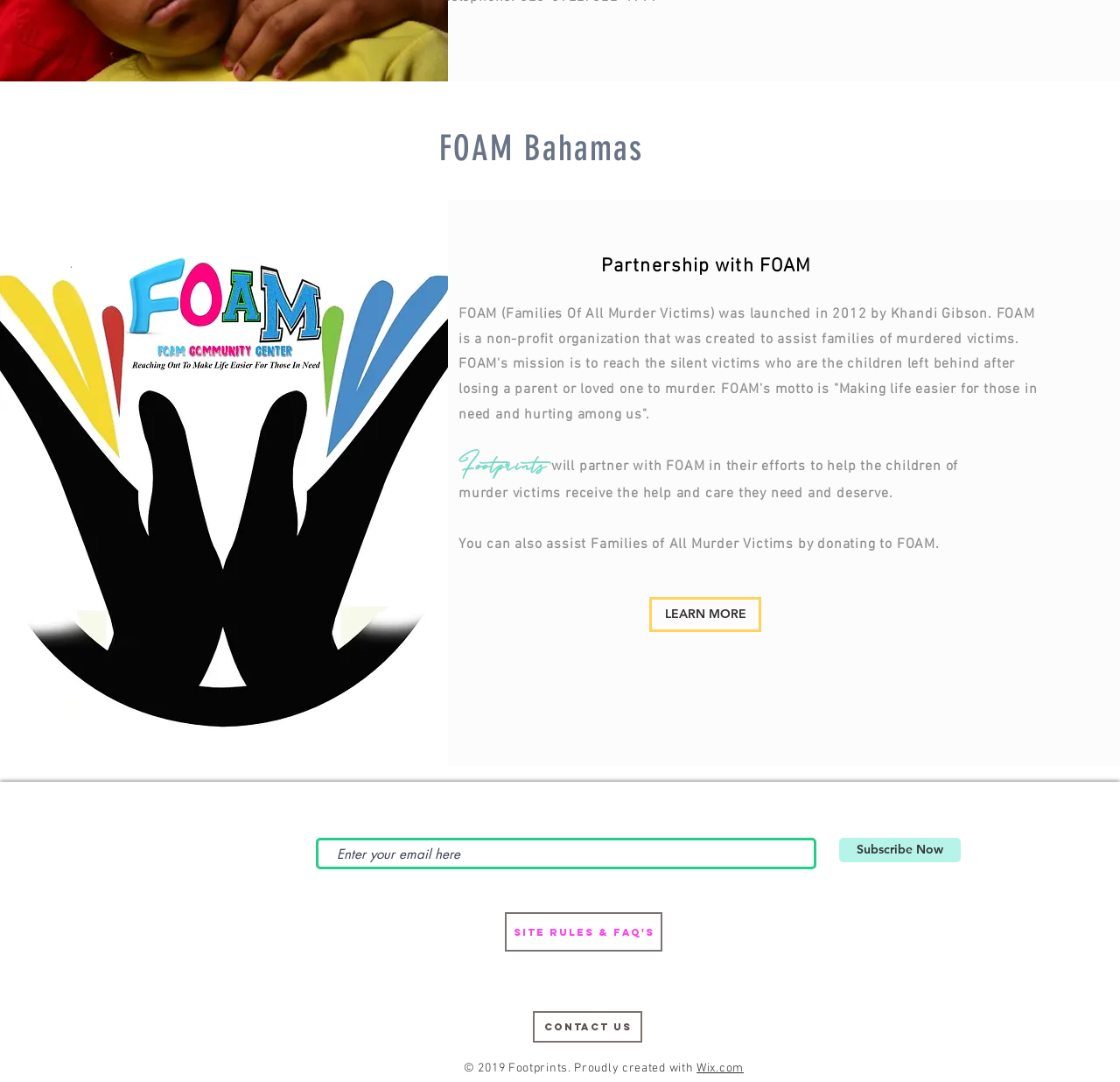Please specify the bounding box coordinates of the clickable section necessary to execute the following command: "Enter email address".

[0.282, 0.774, 0.729, 0.803]